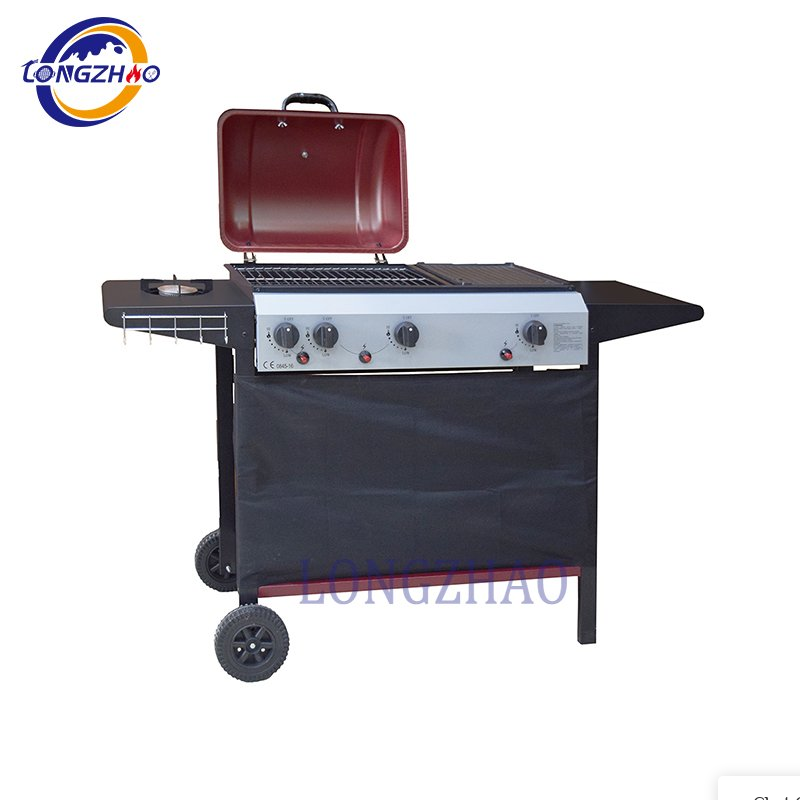Answer the question in one word or a short phrase:
What is the purpose of the side burner?

added versatility in cooking